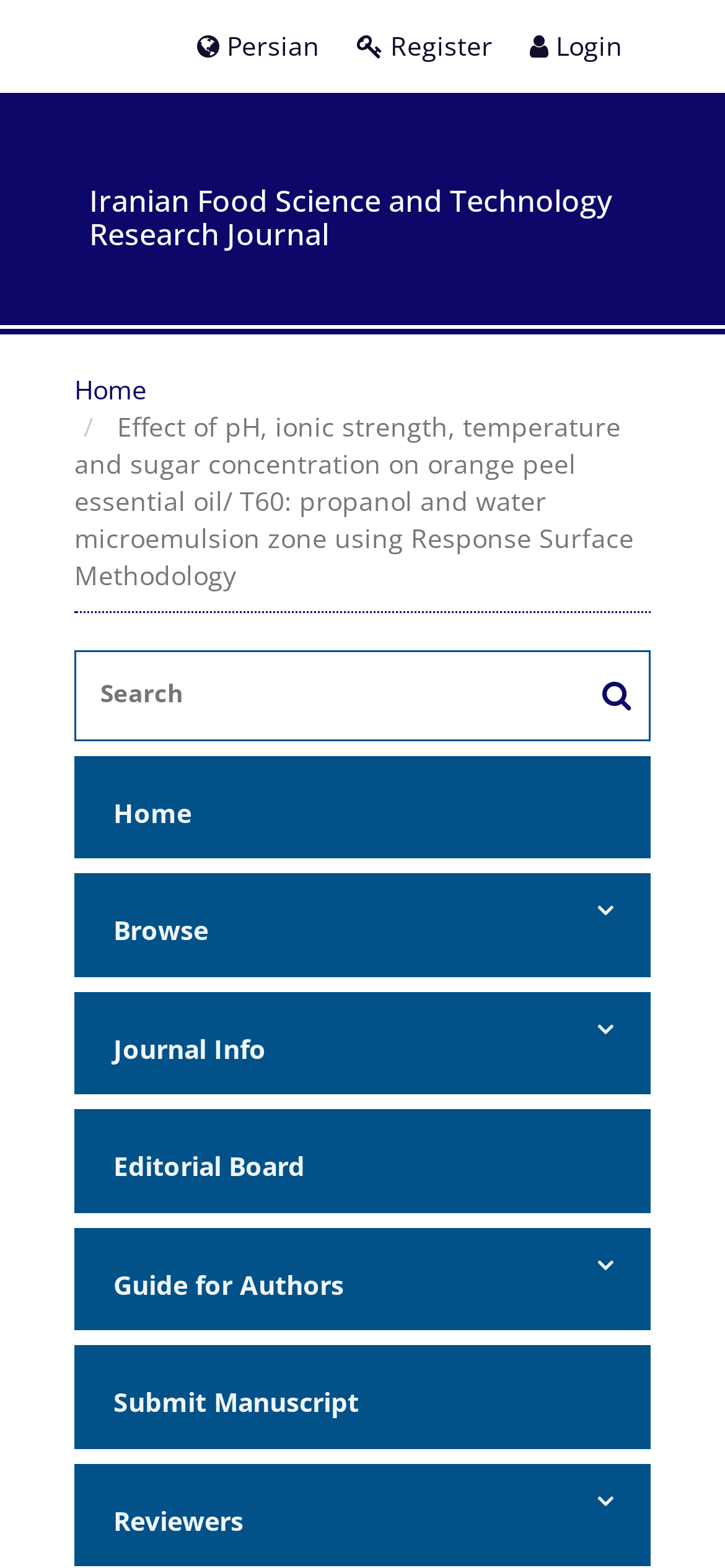Locate the UI element described by Login and provide its bounding box coordinates. Use the format (top-left x, top-left y, bottom-right x, bottom-right y) with all values as floating point numbers between 0 and 1.

[0.731, 0.018, 0.859, 0.04]